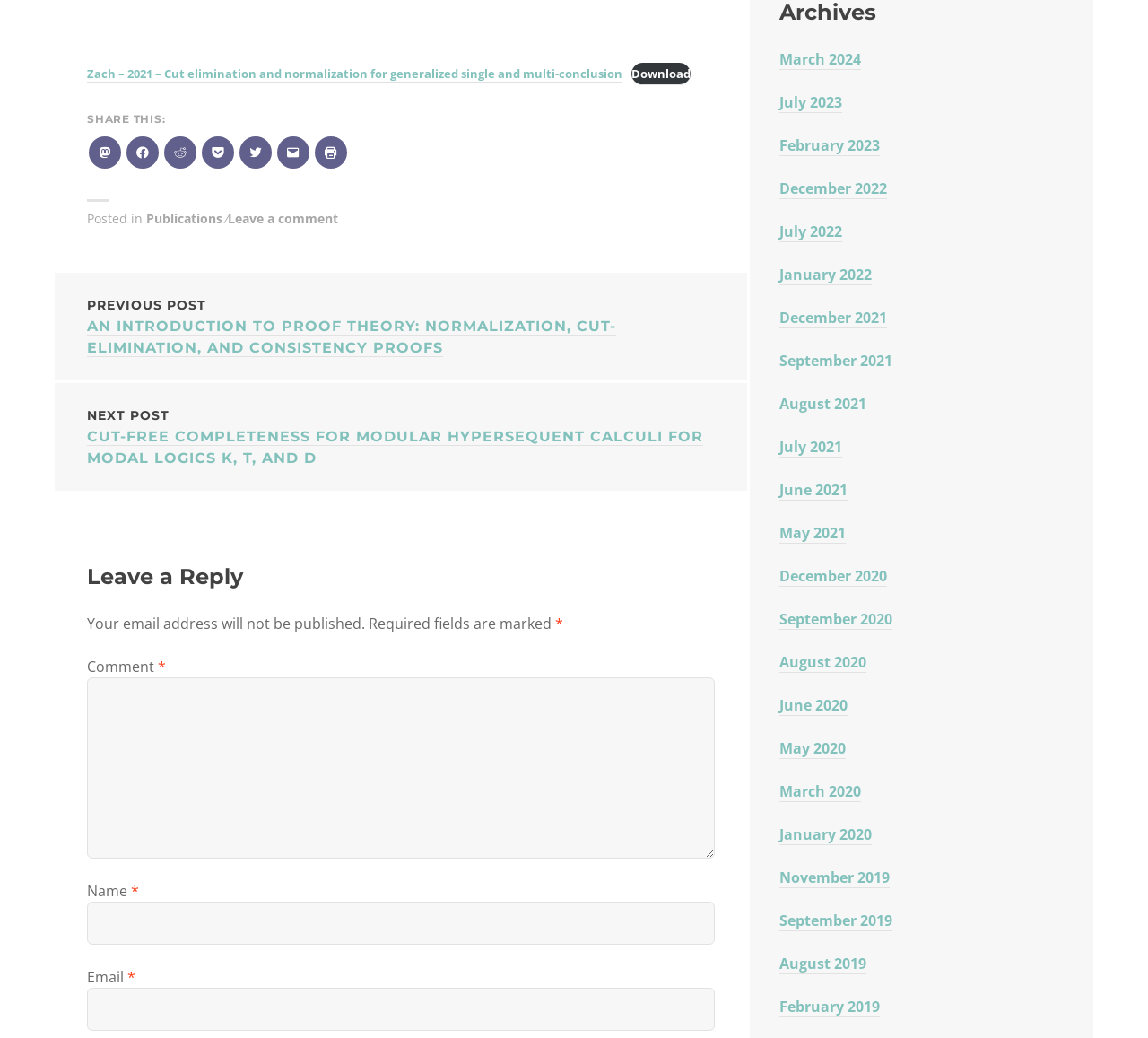Please examine the image and provide a detailed answer to the question: How many social media platforms can you share this post on?

I counted the number of social media links in the 'SHARE THIS:' section, which includes Mastodon, Facebook, Reddit, Pocket, Twitter, and email.